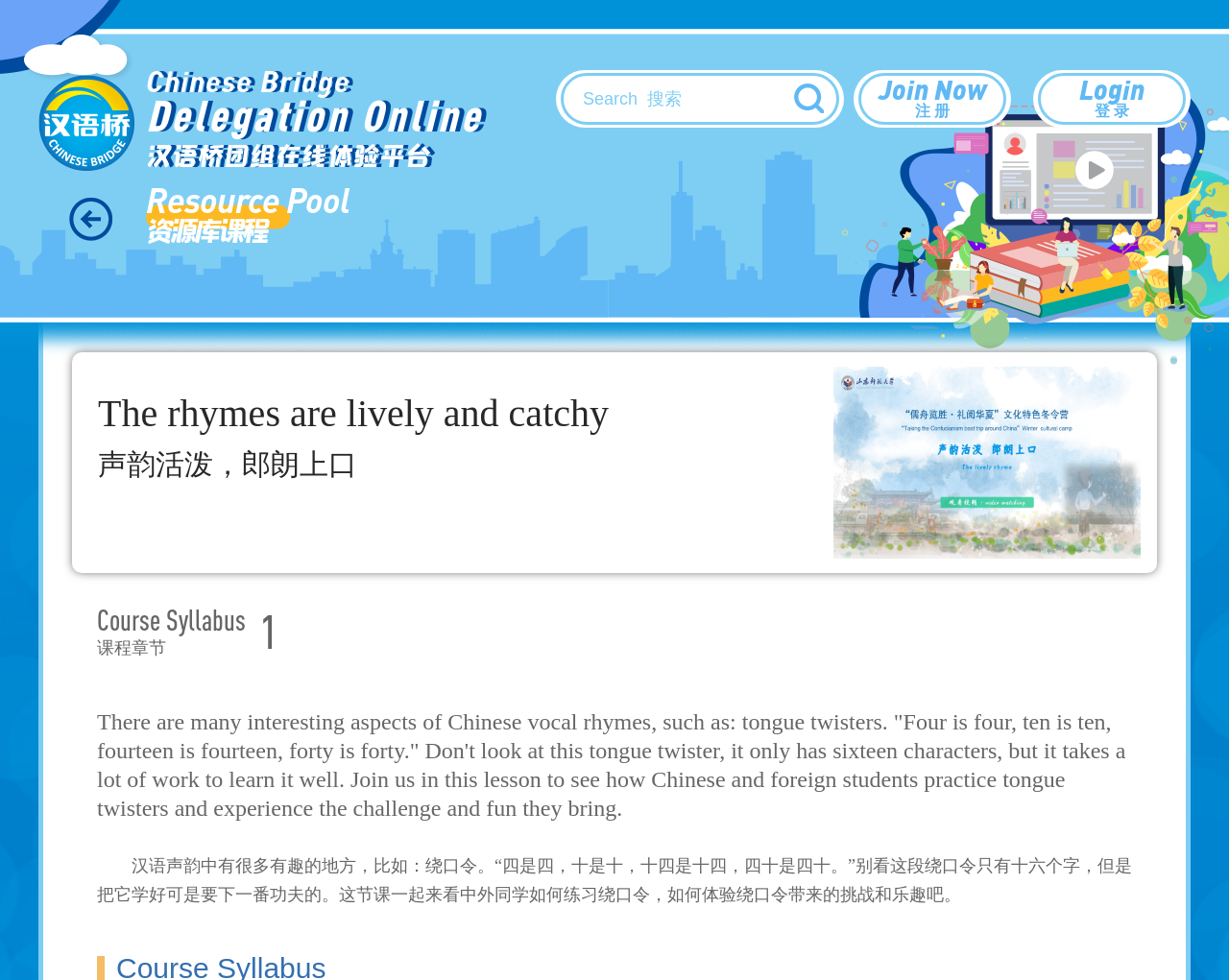Using the format (top-left x, top-left y, bottom-right x, bottom-right y), and given the element description, identify the bounding box coordinates within the screenshot: placeholder="Search 搜索"

[0.456, 0.074, 0.683, 0.127]